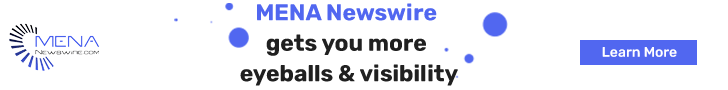What is the design of the banner?
Using the image as a reference, give a one-word or short phrase answer.

Modern and visually appealing